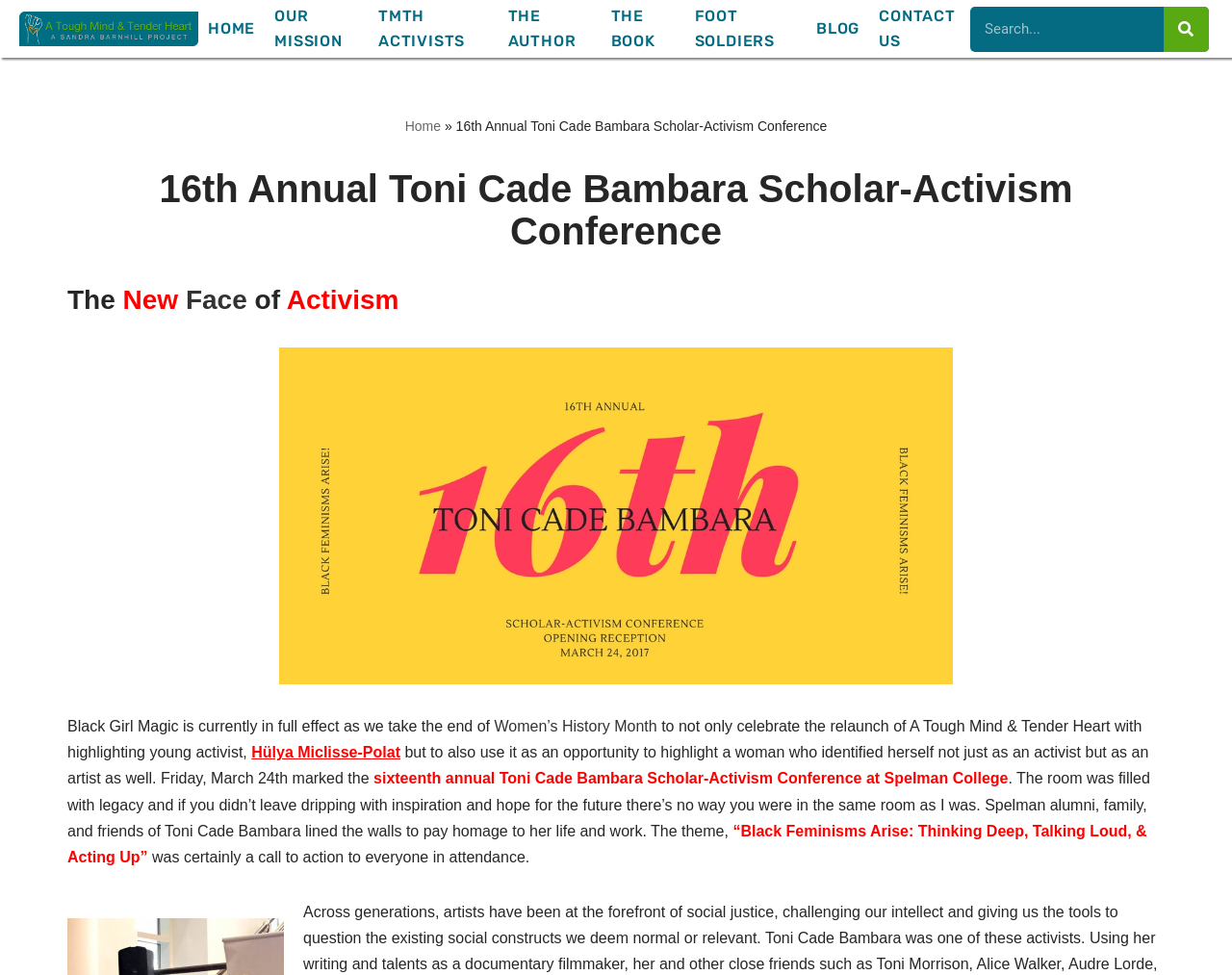Please find the bounding box coordinates of the clickable region needed to complete the following instruction: "View Costa Rica Tarrazú product". The bounding box coordinates must consist of four float numbers between 0 and 1, i.e., [left, top, right, bottom].

None